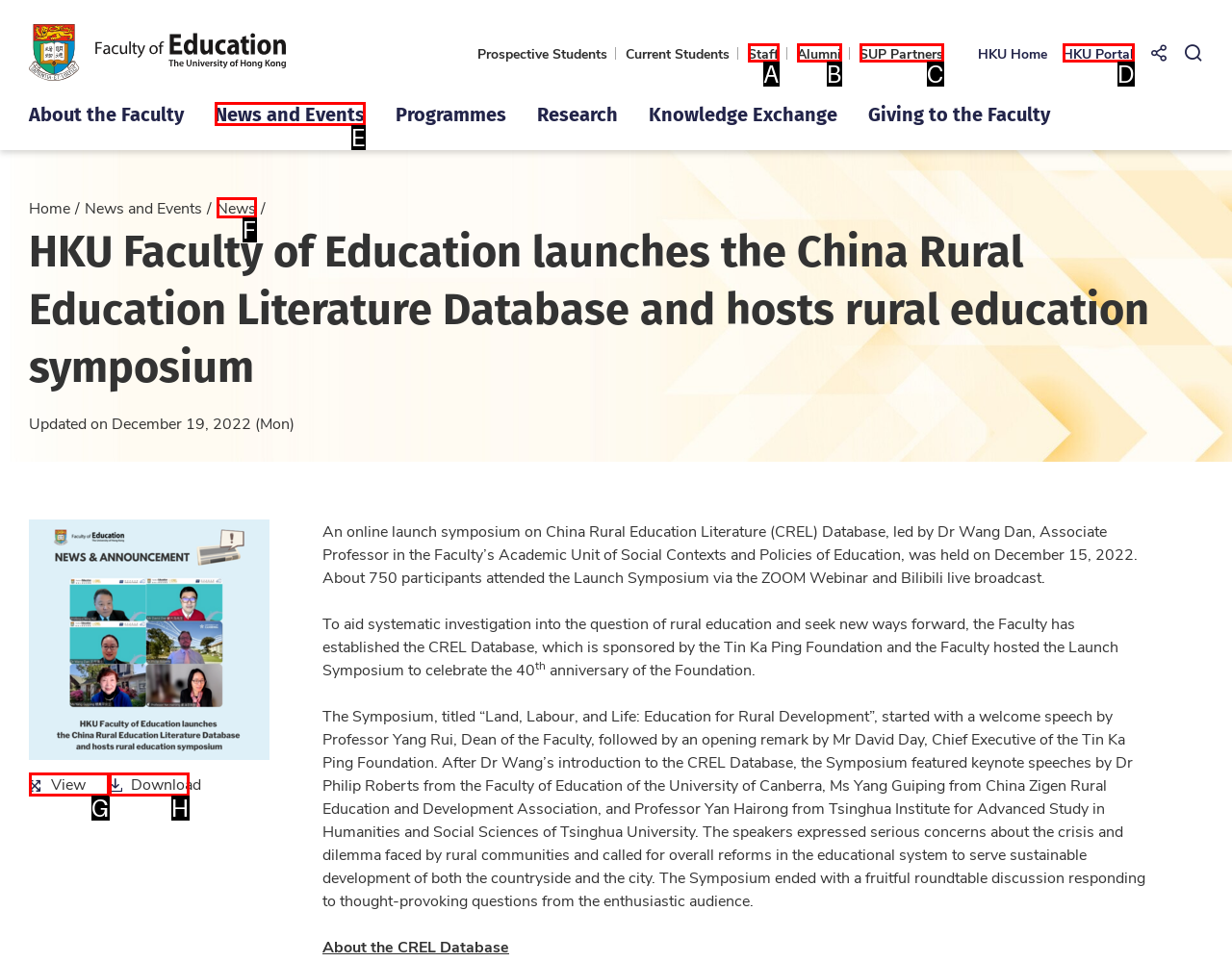Match the description: SUP Partners to the appropriate HTML element. Respond with the letter of your selected option.

C